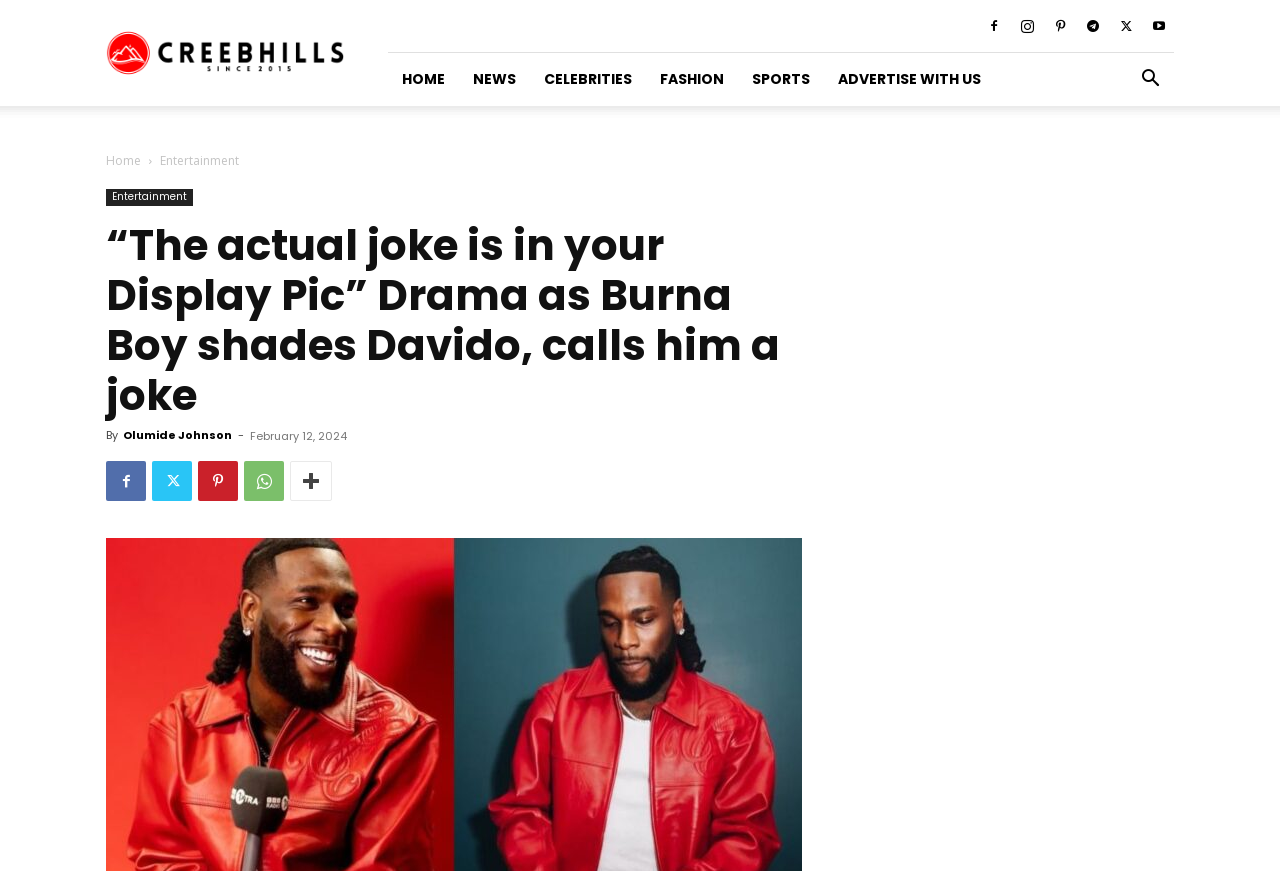When was the article published?
Utilize the information in the image to give a detailed answer to the question.

The publication date of the article can be found by looking at the time element on the webpage, which displays the date 'February 12, 2024'.